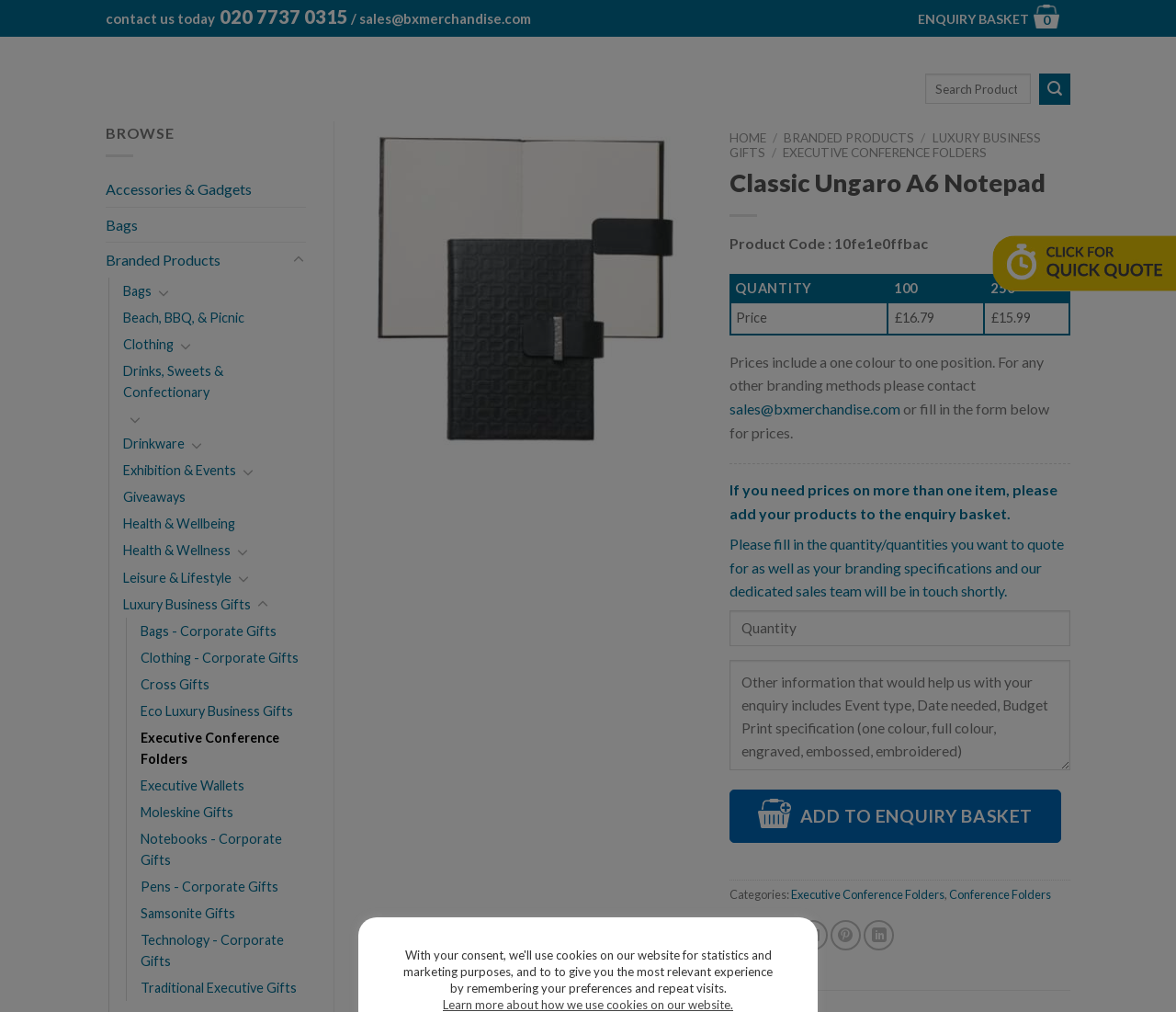Using the provided element description: "Traditional Executive Gifts", identify the bounding box coordinates. The coordinates should be four floats between 0 and 1 in the order [left, top, right, bottom].

[0.12, 0.963, 0.252, 0.989]